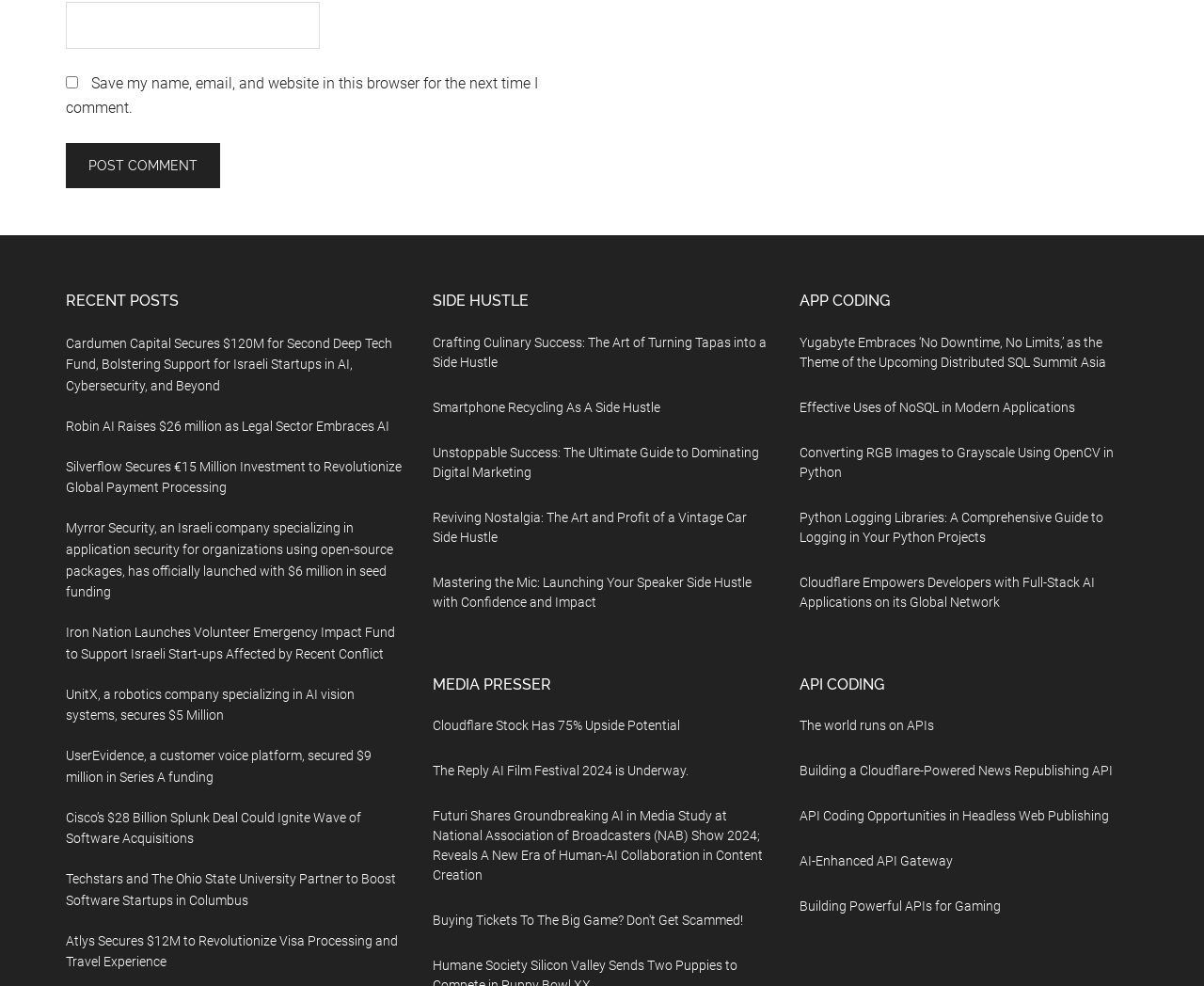What is the theme of the link 'Yugabyte Embraces ‘No Downtime, No Limits,’ as the Theme of the Upcoming Distributed SQL Summit Asia'?
Refer to the image and provide a detailed answer to the question.

I read the text of the link 'Yugabyte Embraces ‘No Downtime, No Limits,’ as the Theme of the Upcoming Distributed SQL Summit Asia' and found that it appears to be about the theme of the Distributed SQL Summit Asia, which is 'No Downtime, No Limits'.